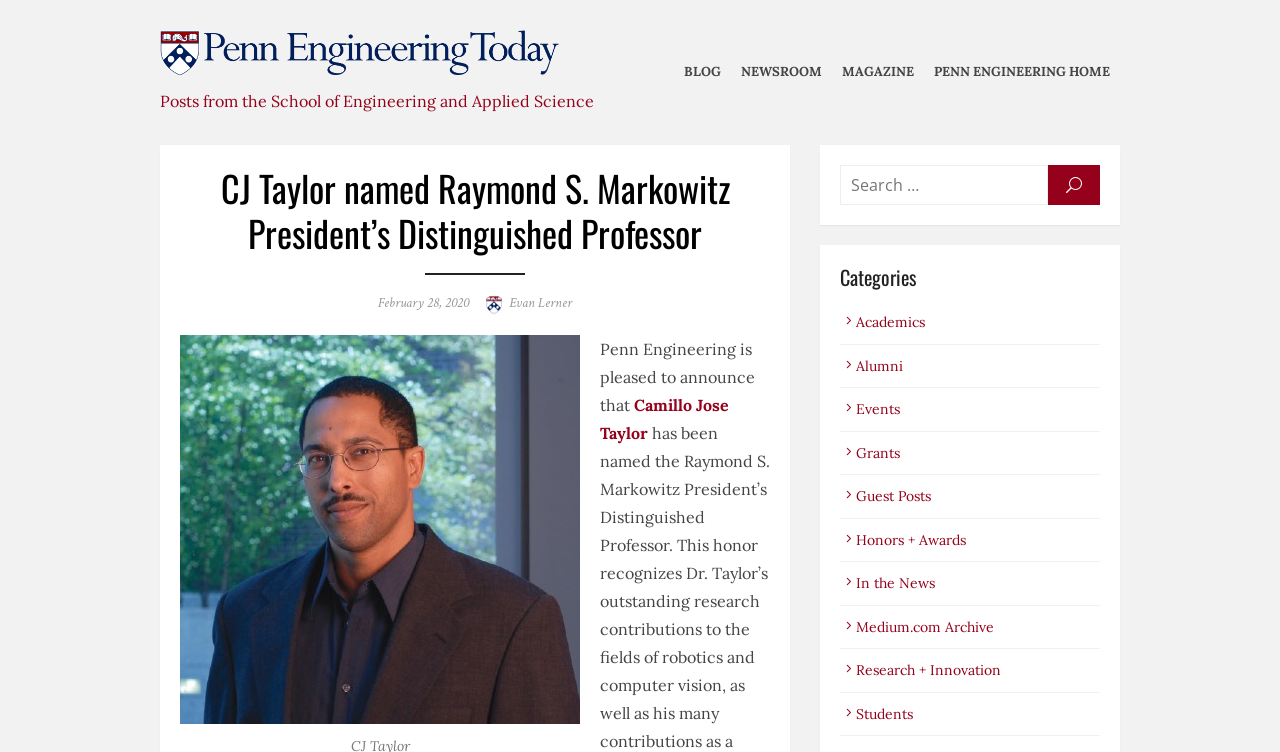Please provide a detailed answer to the question below based on the screenshot: 
What categories are available on the webpage?

The categories can be found in the section labeled 'Categories'. There are several links below this label, including '5 Academics', '5 Alumni', '5 Events', and so on.